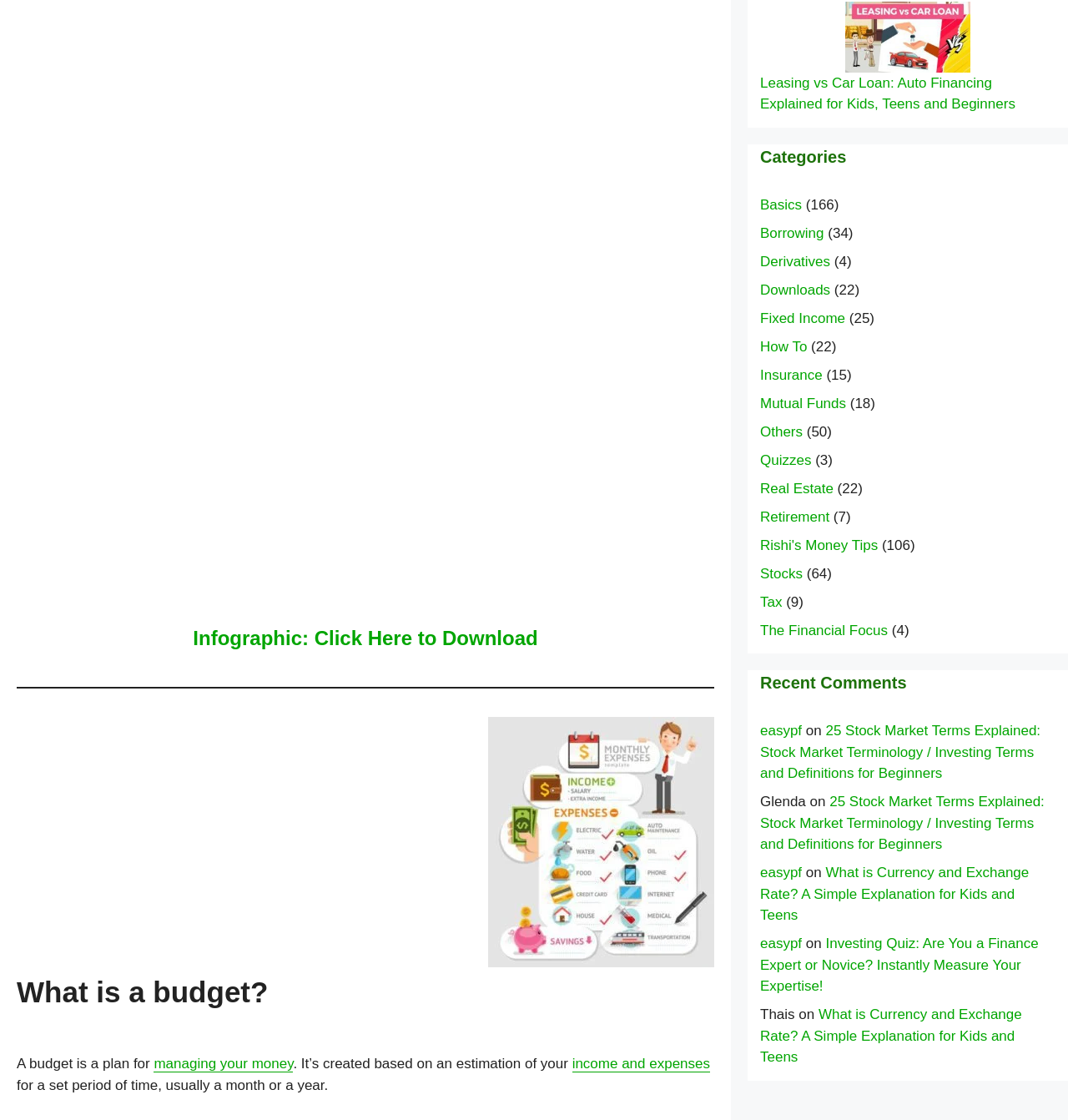Locate the bounding box coordinates of the area where you should click to accomplish the instruction: "Learn about leasing vs car loan".

[0.791, 0.002, 0.909, 0.065]